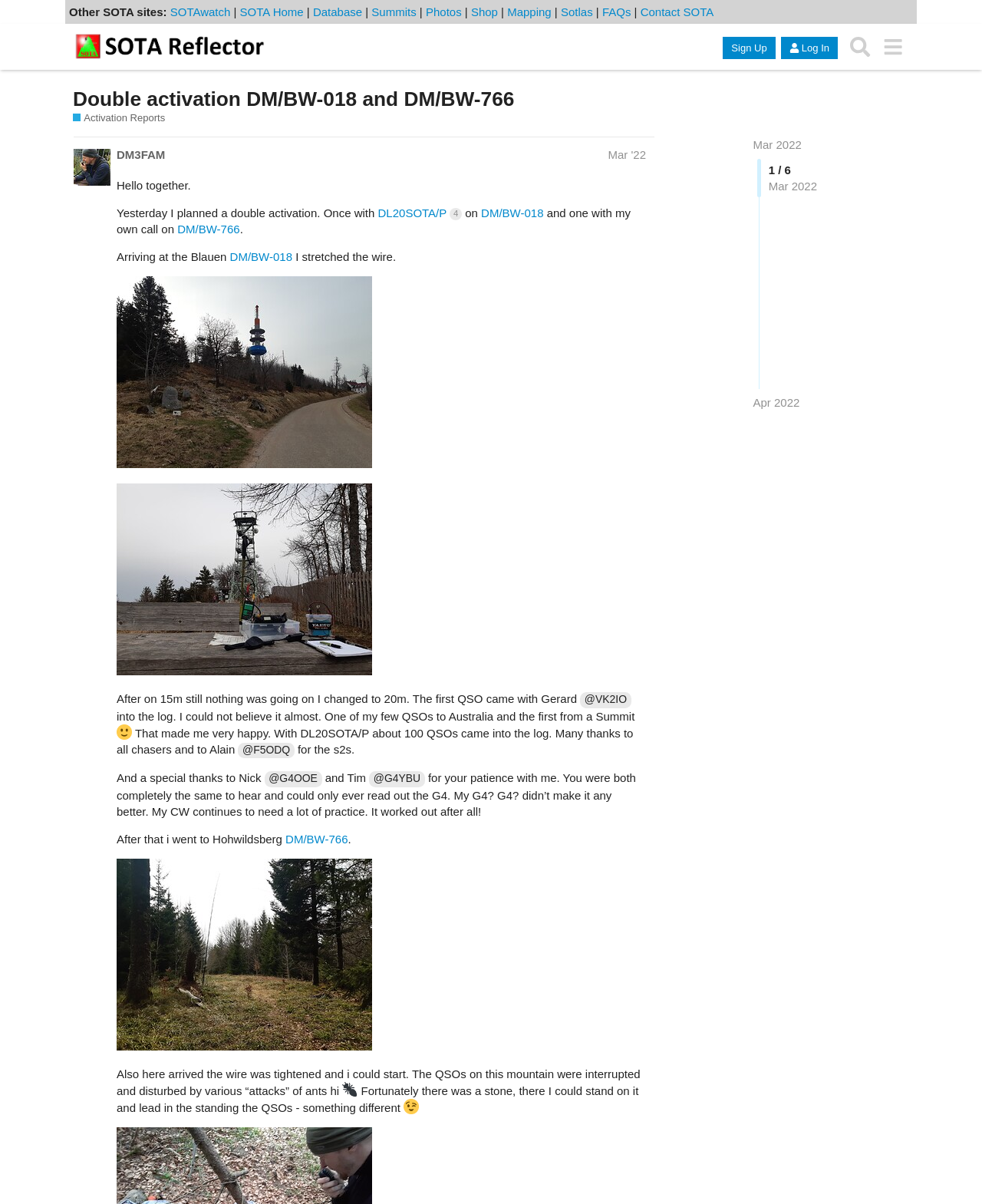Determine the bounding box coordinates of the region I should click to achieve the following instruction: "View the 'DM/BW-018' summit information". Ensure the bounding box coordinates are four float numbers between 0 and 1, i.e., [left, top, right, bottom].

[0.49, 0.172, 0.554, 0.182]